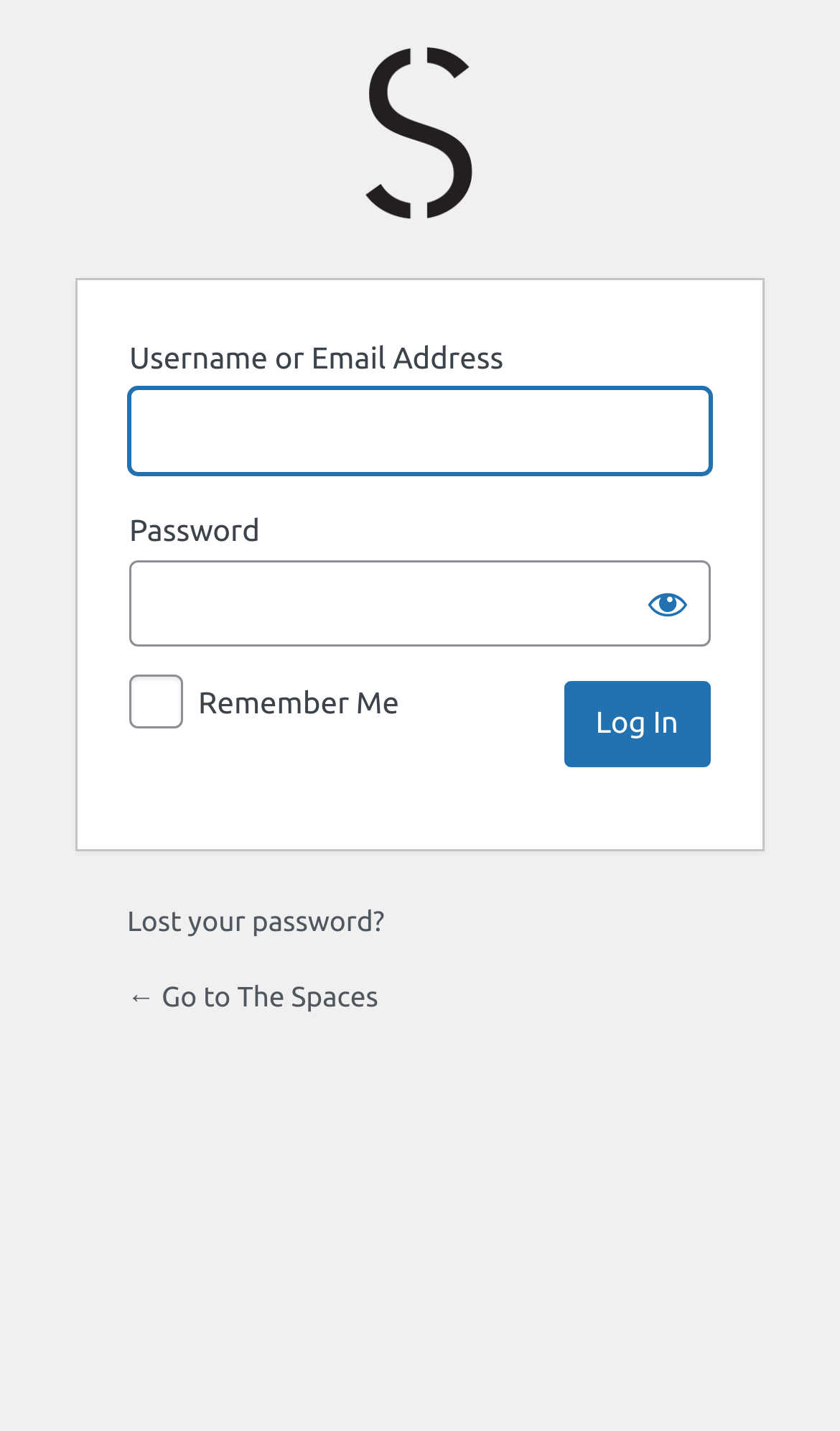What is the purpose of this webpage?
Answer the question with detailed information derived from the image.

Based on the webpage's structure and elements, it appears to be a login page where users can enter their username or email address and password to access a platform or service called 'The Spaces'.